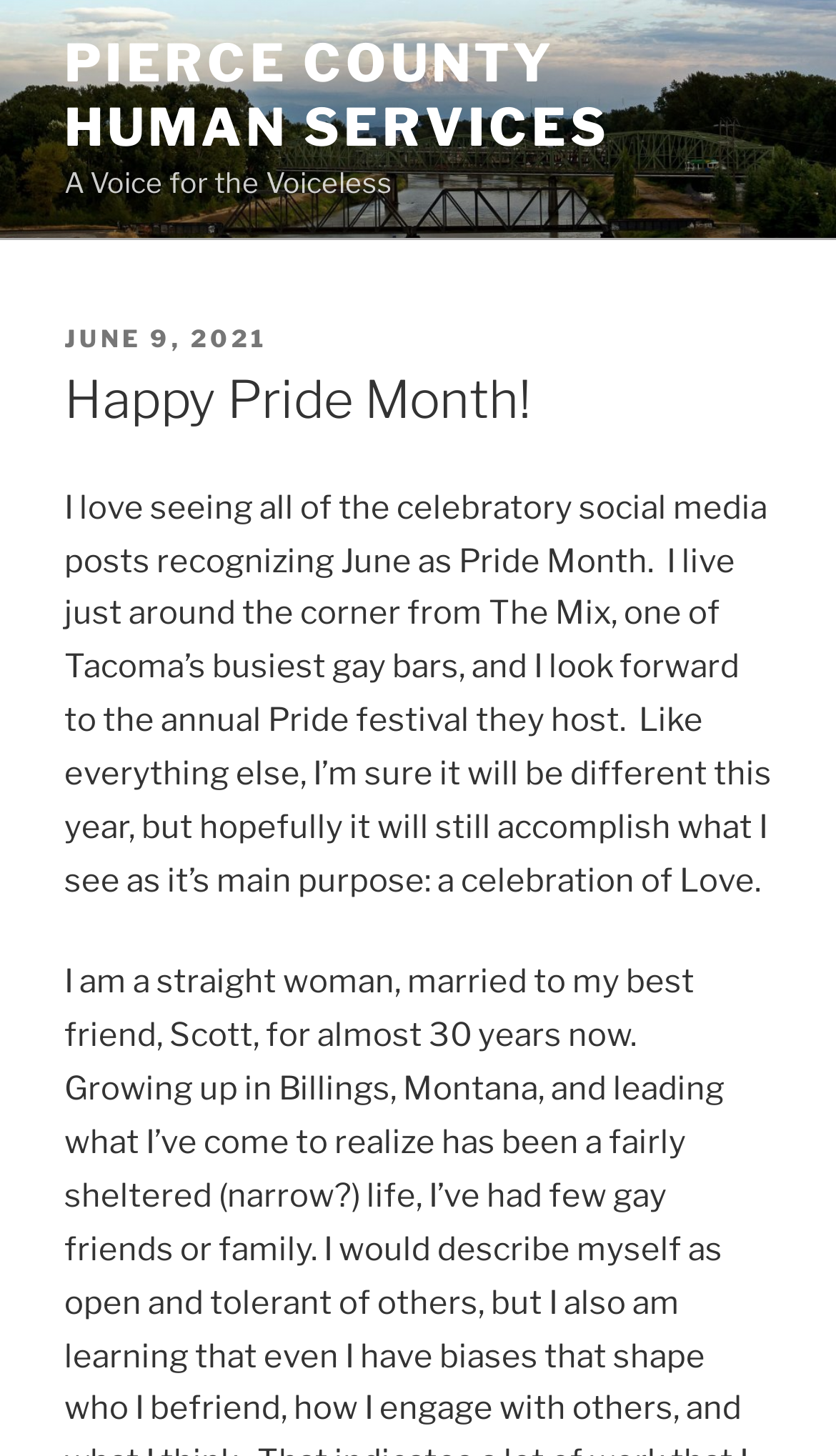Answer this question using a single word or a brief phrase:
What is the name of the organization?

Pierce County Human Services